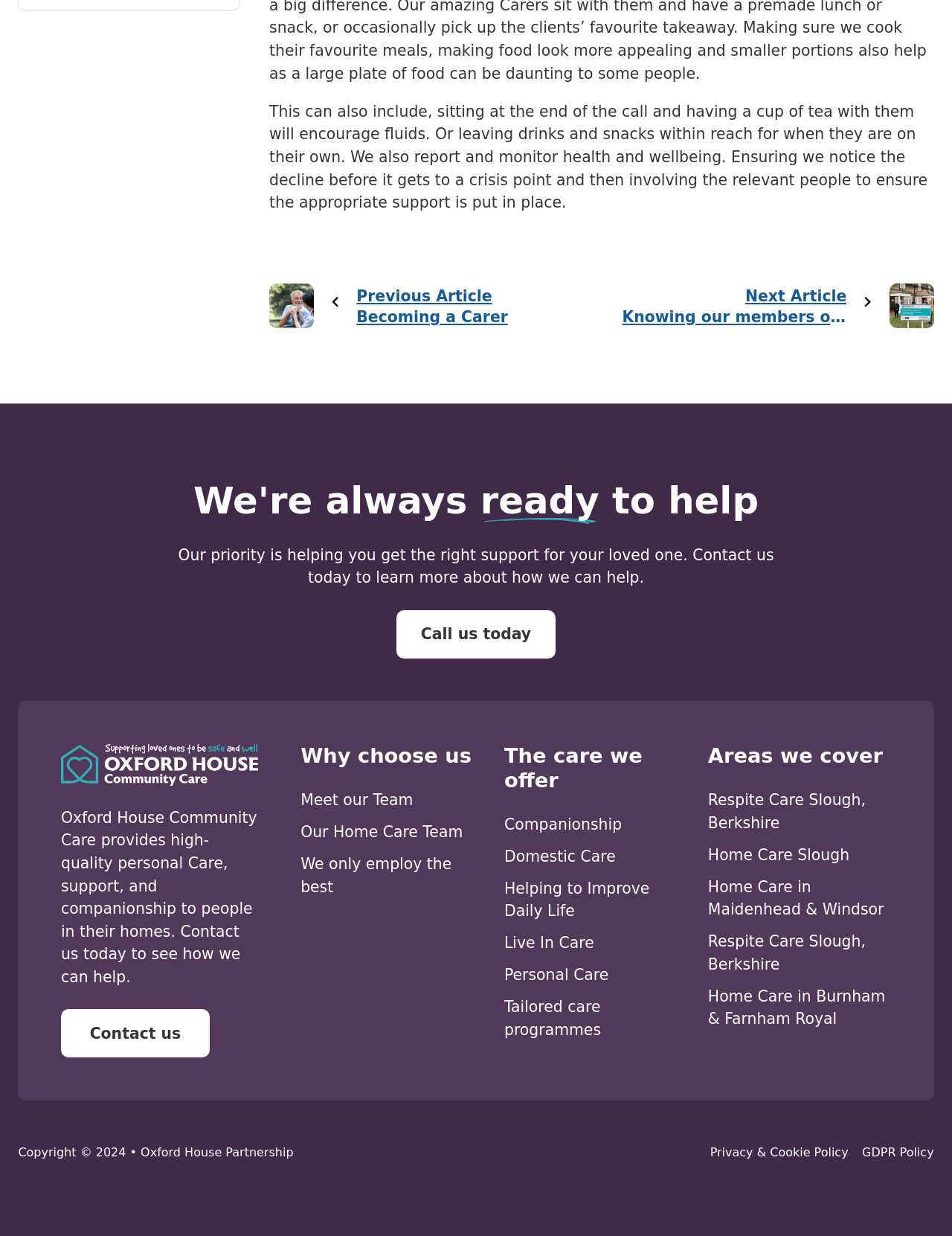Determine the bounding box coordinates for the area you should click to complete the following instruction: "Click on 'Contact us'".

[0.064, 0.817, 0.22, 0.856]